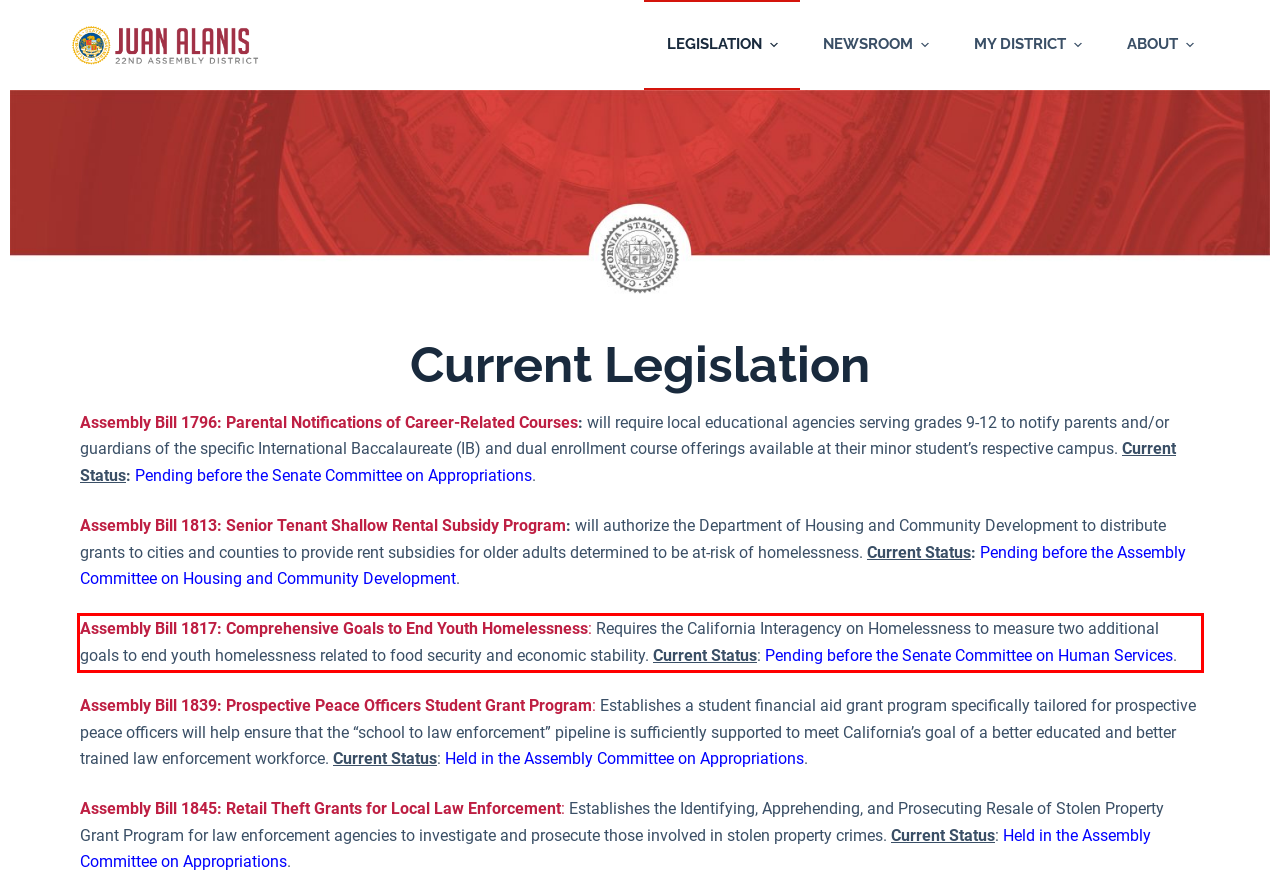You are presented with a screenshot containing a red rectangle. Extract the text found inside this red bounding box.

Assembly Bill 1817: Comprehensive Goals to End Youth Homelessness: Requires the California Interagency on Homelessness to measure two additional goals to end youth homelessness related to food security and economic stability. Current Status: Pending before the Senate Committee on Human Services.